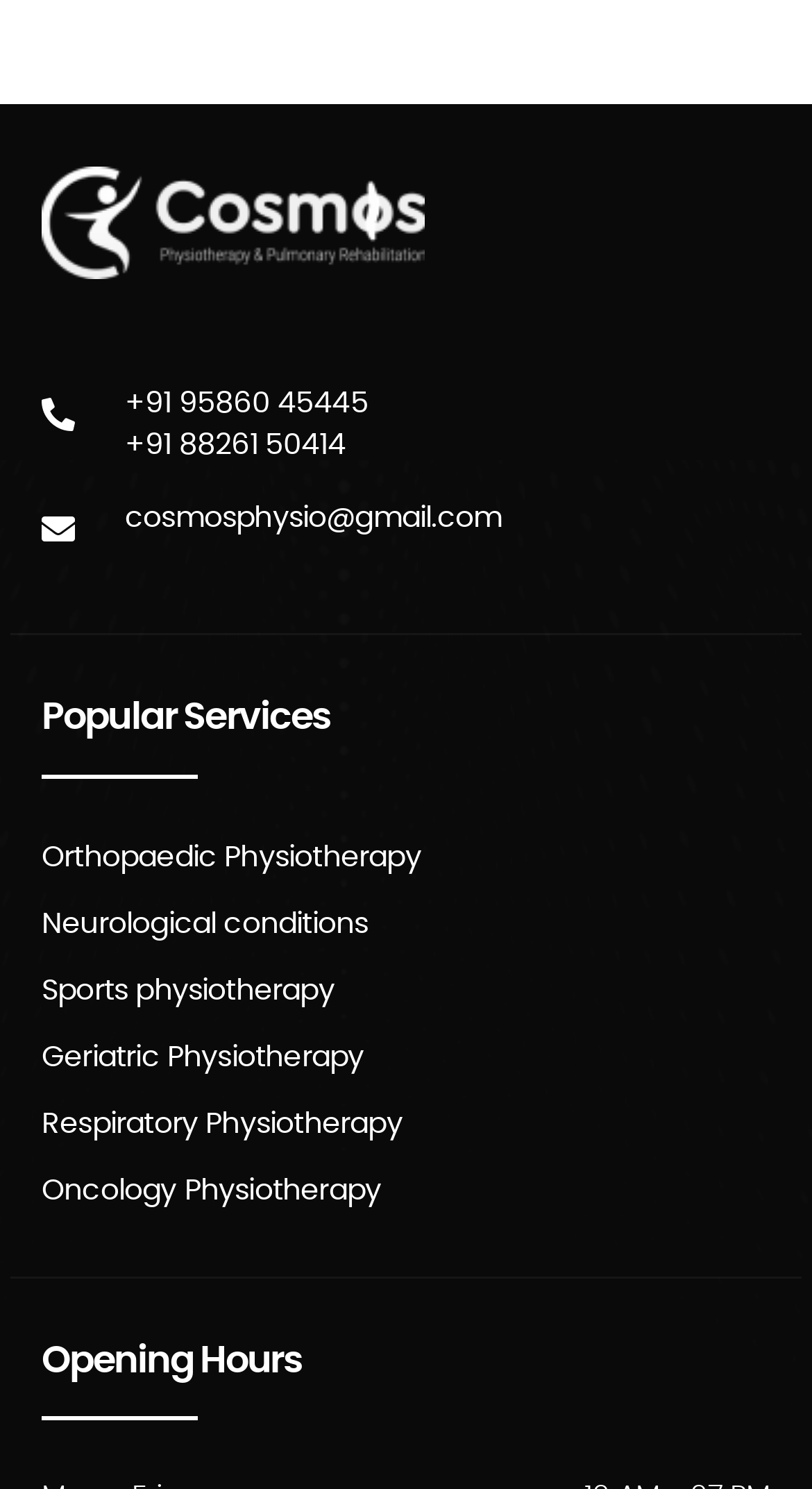How many phone numbers are listed?
Give a single word or phrase answer based on the content of the image.

2